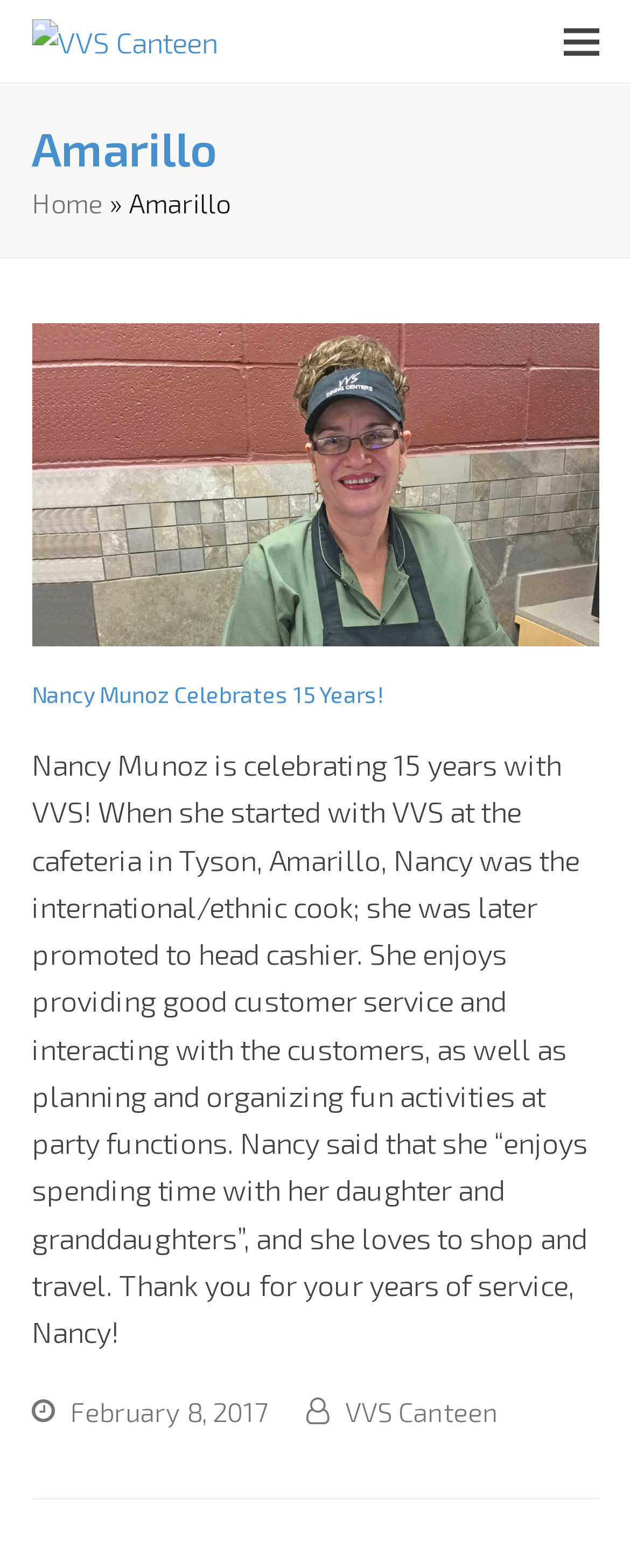Describe all the key features and sections of the webpage thoroughly.

The webpage is about Amarillo Archives, specifically featuring an article about Nancy Munoz celebrating 15 years with VVS Canteen. 

At the top left, there is a logo of VVS Canteen, which is an image linked to the VVS Canteen website. Next to the logo, there is a link to VVS Canteen. On the top right, there is a button to toggle the mobile menu.

Below the top section, there is a header section with a heading "Amarillo" and a navigation menu indicating the current location, "You are here: Home » Amarillo". 

The main content of the webpage is an article about Nancy Munoz, which takes up most of the page. The article features an image of Nancy Munoz at the top, followed by a heading "Nancy Munoz Celebrates 15 Years!" and a link to the same title. The article then describes Nancy's 15-year journey with VVS, including her roles, interests, and hobbies. 

At the bottom of the article, there is a timestamp indicating the date "February 8, 2017". There is also a link to VVS Canteen at the bottom right of the article.